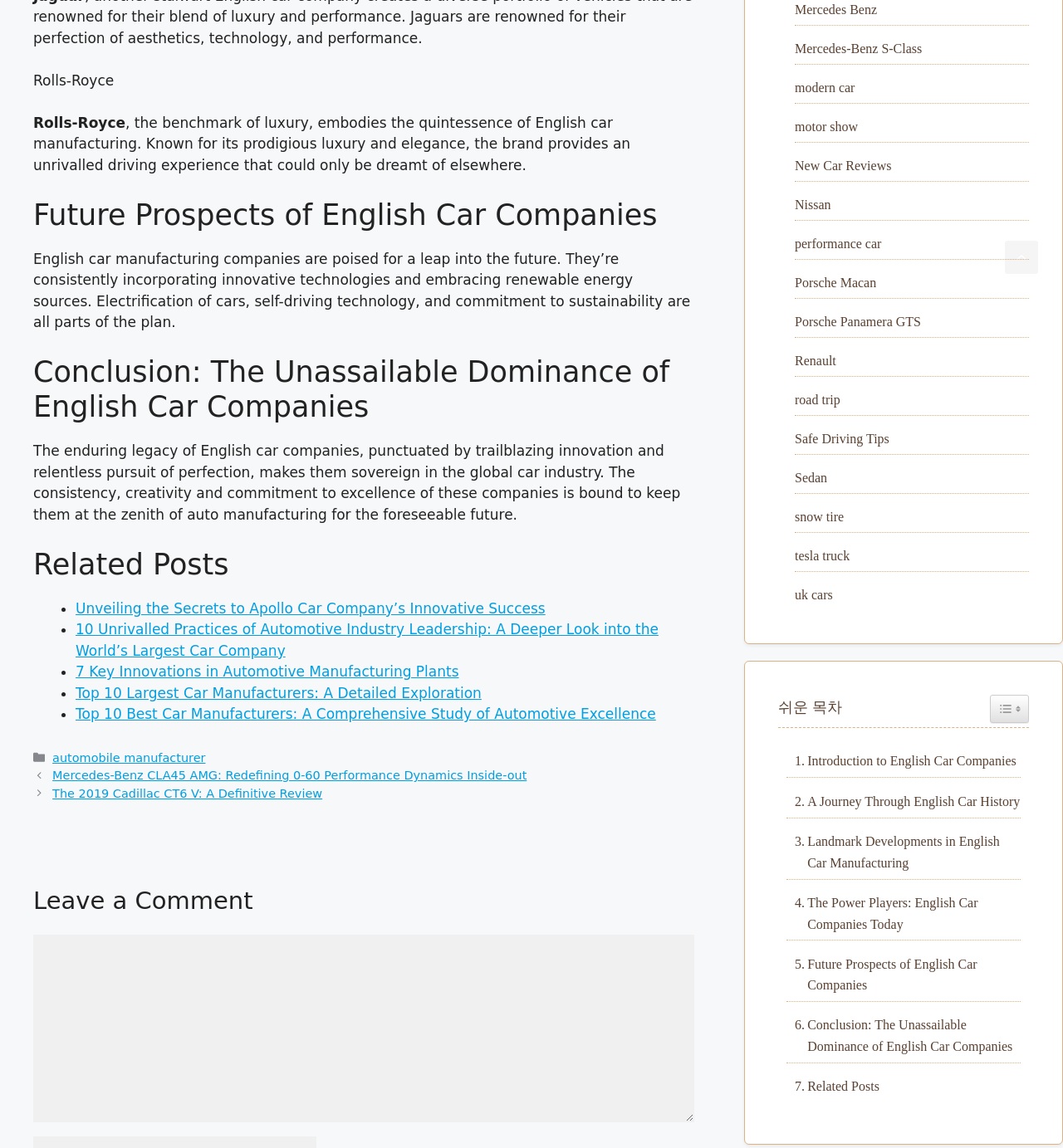How many related posts are listed?
Make sure to answer the question with a detailed and comprehensive explanation.

The webpage lists 5 related posts, each with a bullet point and a link to the post, under the heading 'Related Posts'.